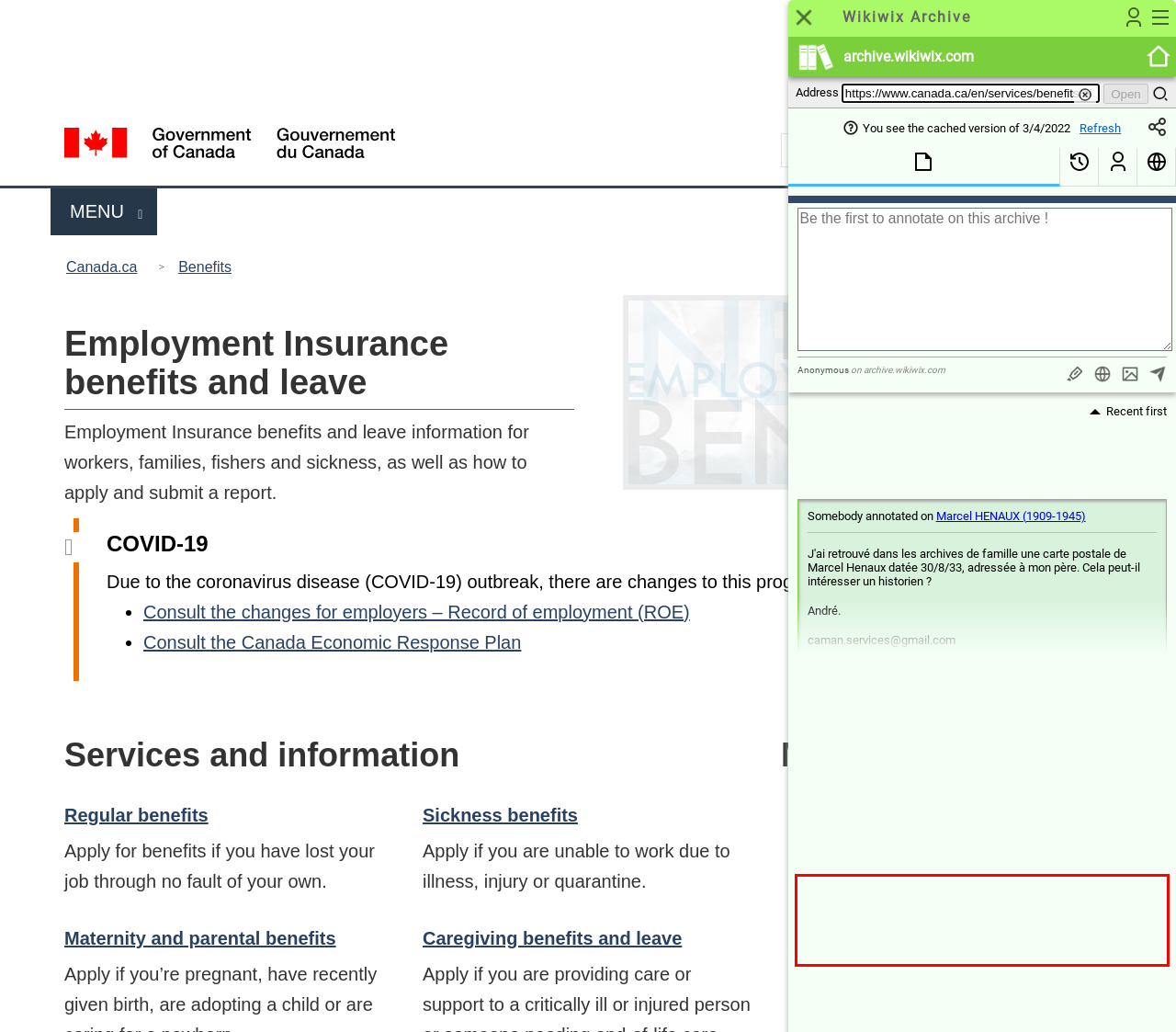Within the screenshot of the webpage, there is a red rectangle. Please recognize and generate the text content inside this red bounding box.

Congo mais je n'ai pas sa date d'entrèe et de sortie. Etait-il volontaire, ou au moment de son service militaire Malheureusement il est décédé il avait 22 ans Tué dans une course auquel il participait Pourriez-vous me donner d'autres infos, c'est pour écrire un article dans notre revue. Bien cordialement Symoens Guy membre de la CHEM